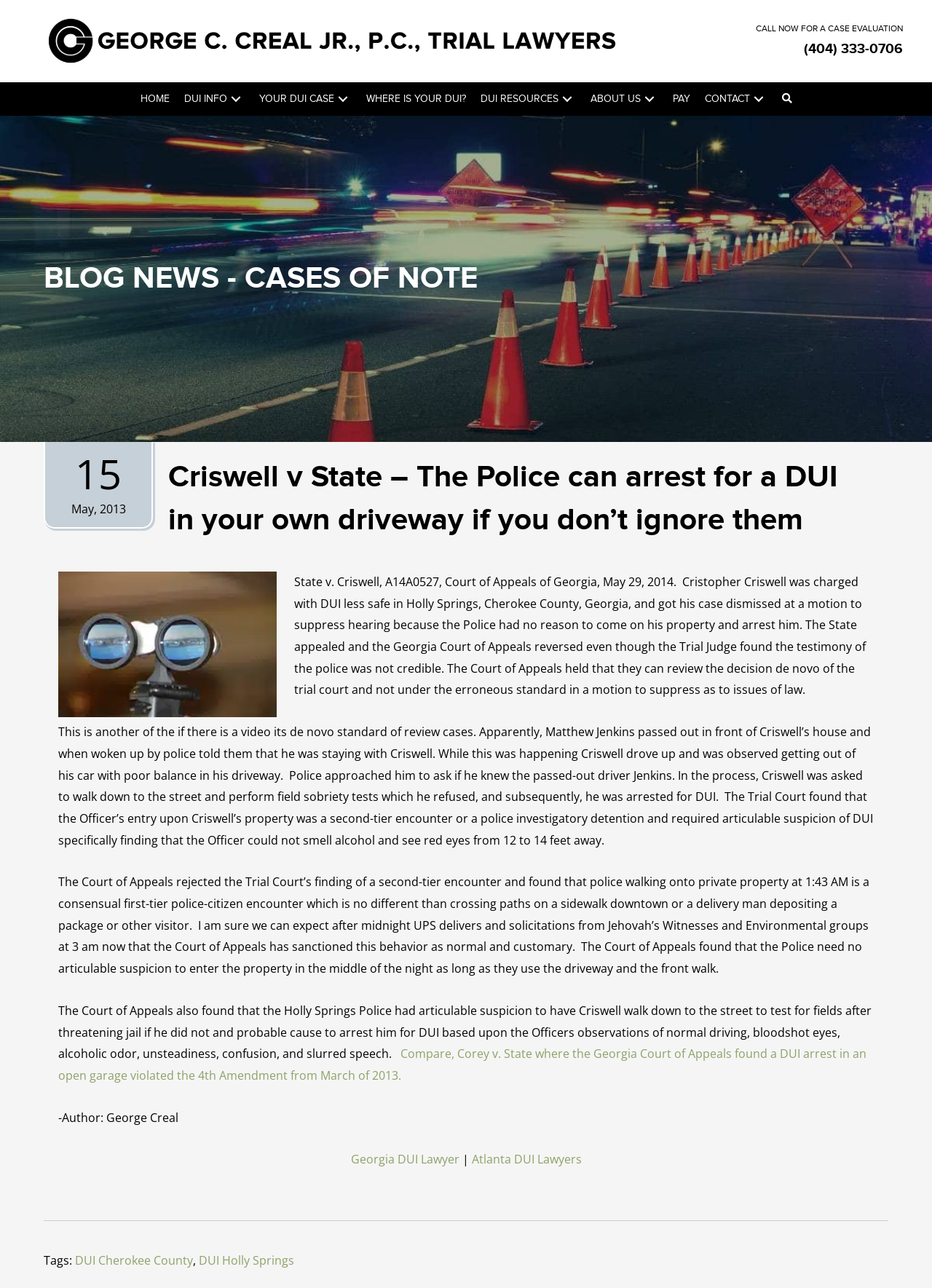Can you specify the bounding box coordinates for the region that should be clicked to fulfill this instruction: "Visit the 'DUI INFO' page".

[0.189, 0.064, 0.27, 0.09]